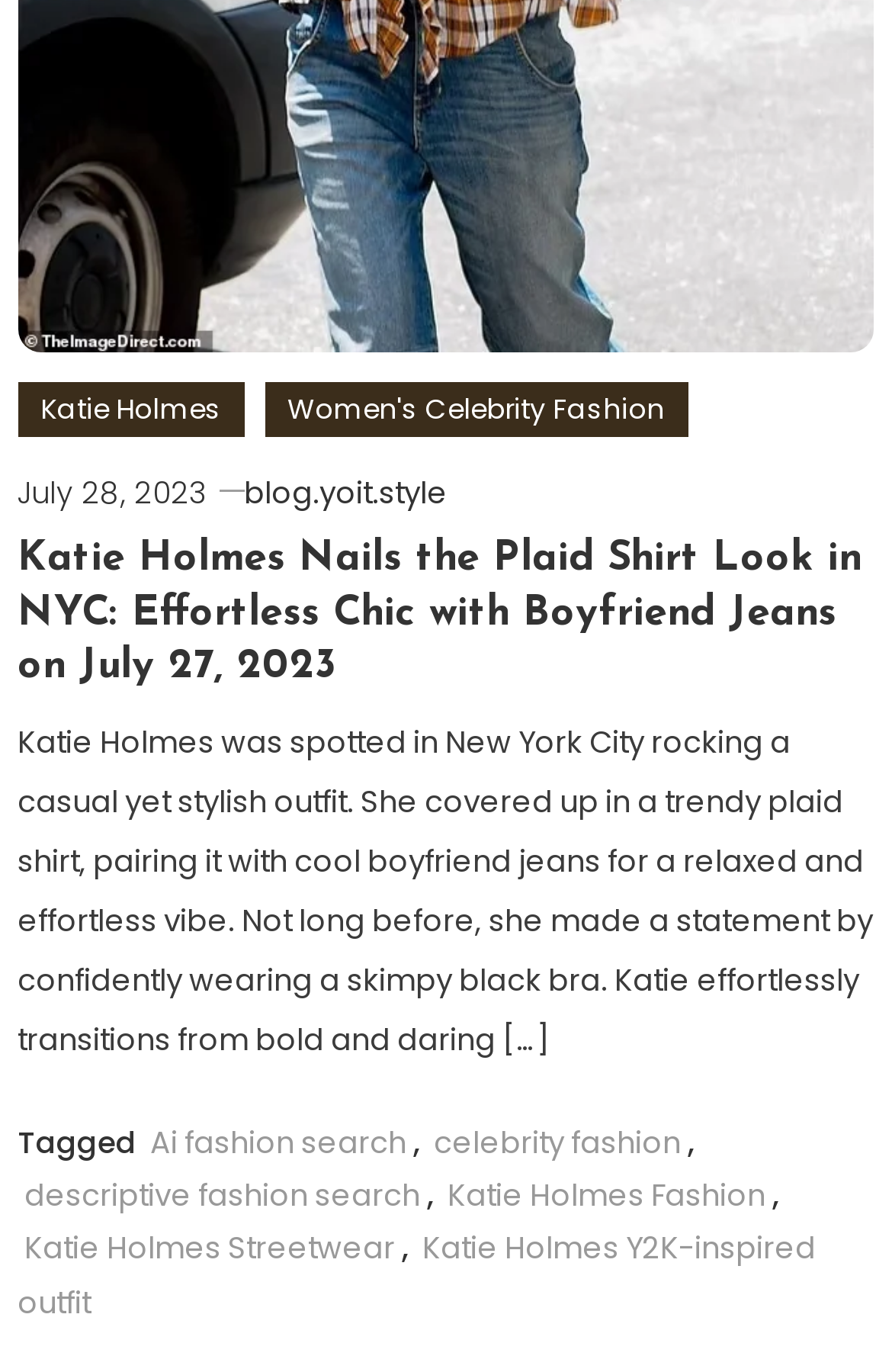Please identify the bounding box coordinates of the area I need to click to accomplish the following instruction: "Click on Katie Holmes' name".

[0.02, 0.279, 0.274, 0.318]